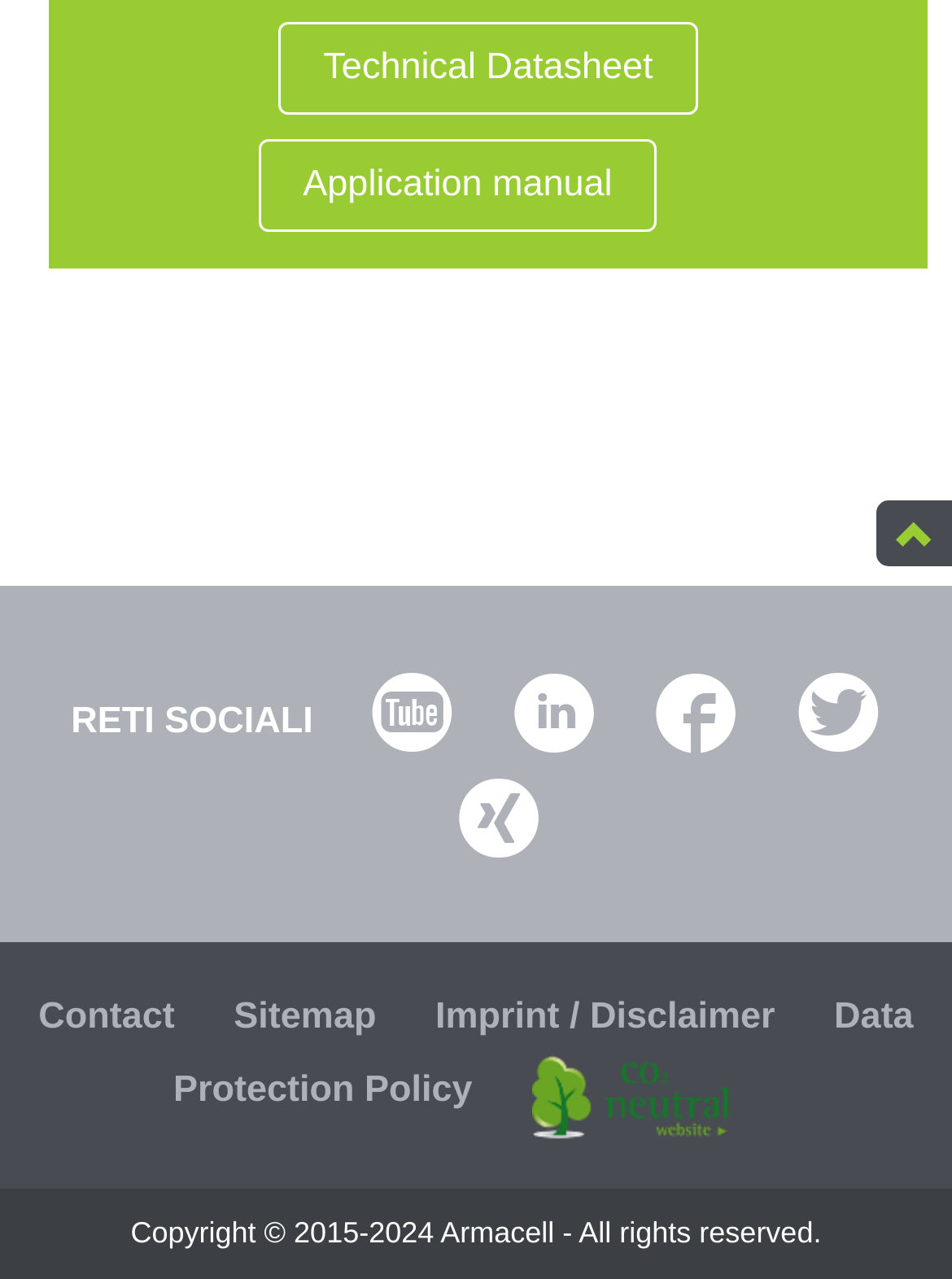Using the provided element description, identify the bounding box coordinates as (top-left x, top-left y, bottom-right x, bottom-right y). Ensure all values are between 0 and 1. Description: Contact

[0.04, 0.778, 0.184, 0.811]